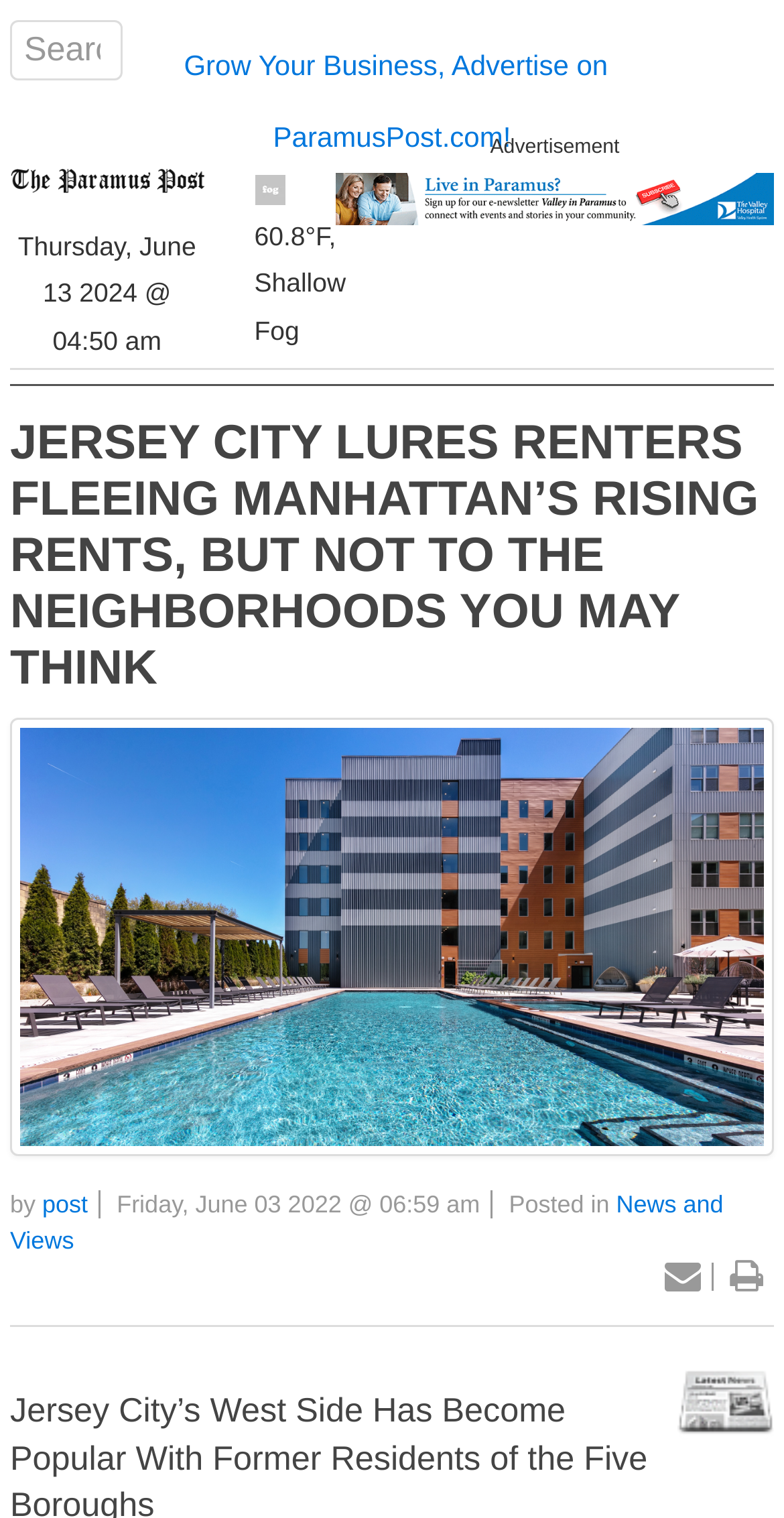What is the category of the article?
Please use the image to provide an in-depth answer to the question.

I determined the answer by looking at the link element with the text 'News and Views' which is located below the article title and indicates the category of the article.